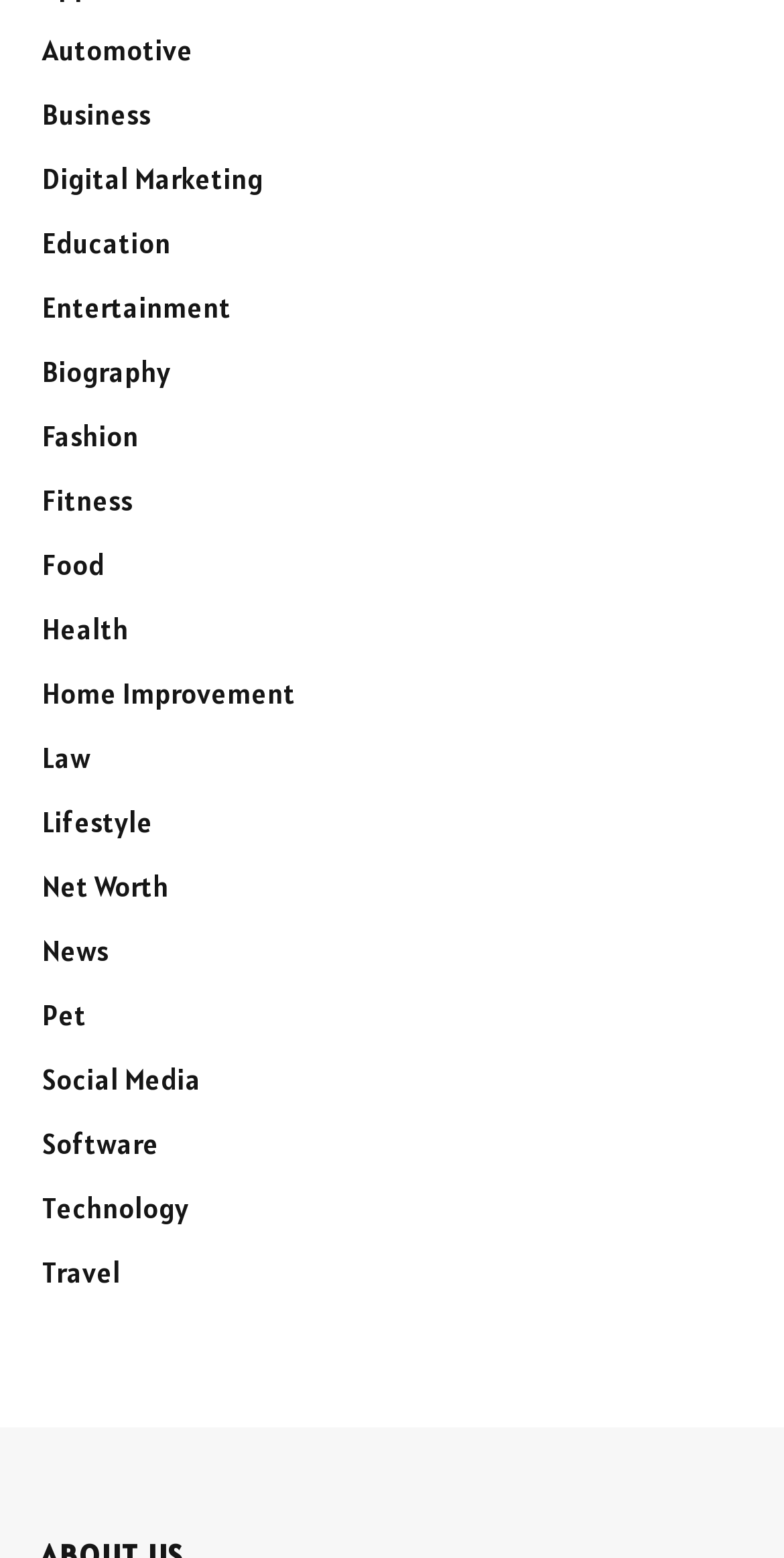Identify the bounding box coordinates of the element to click to follow this instruction: 'Learn about Health'. Ensure the coordinates are four float values between 0 and 1, provided as [left, top, right, bottom].

[0.054, 0.392, 0.164, 0.415]